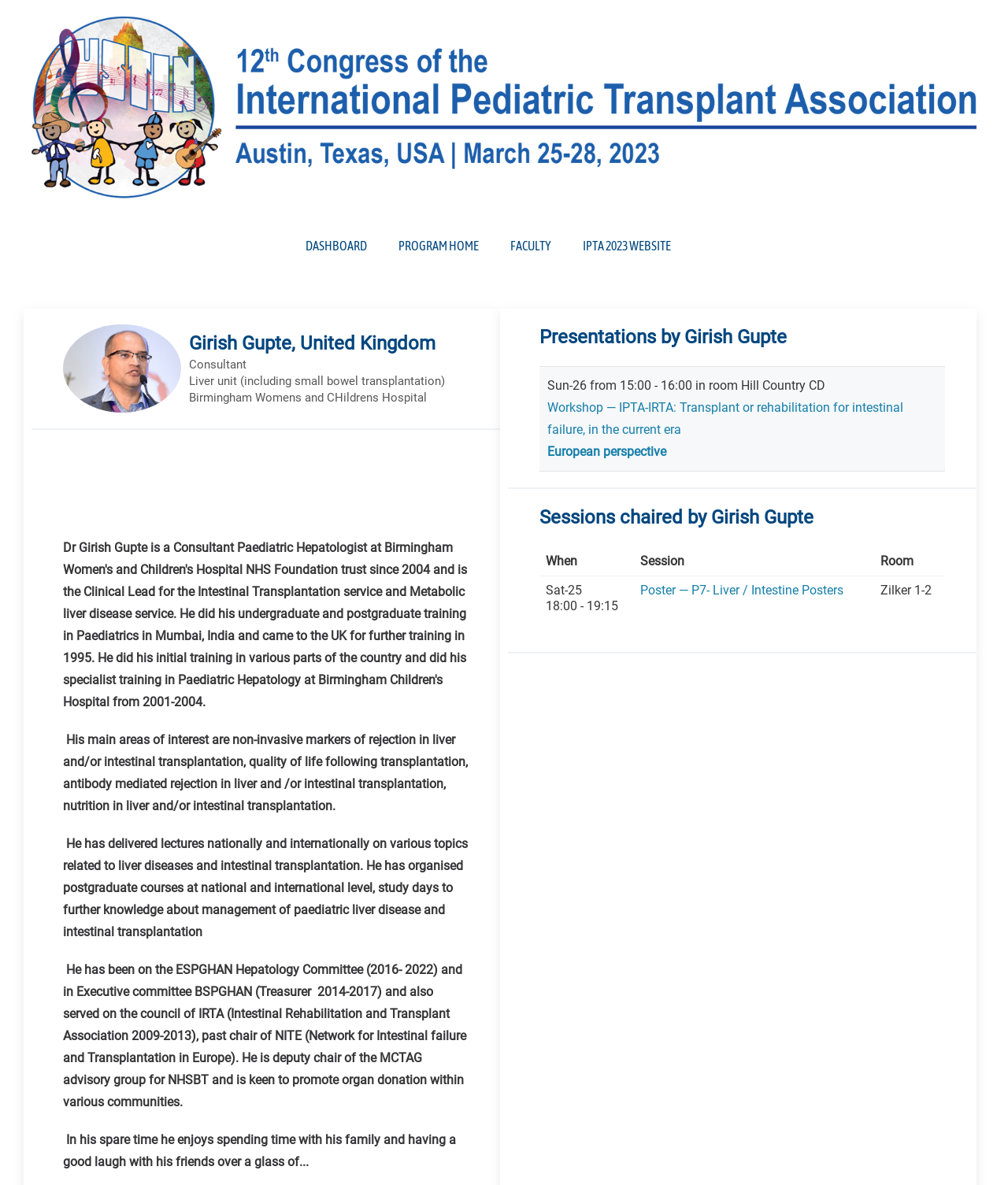What is the room number for the poster session chaired by Girish Gupte?
Based on the screenshot, answer the question with a single word or phrase.

Zilker 1-2